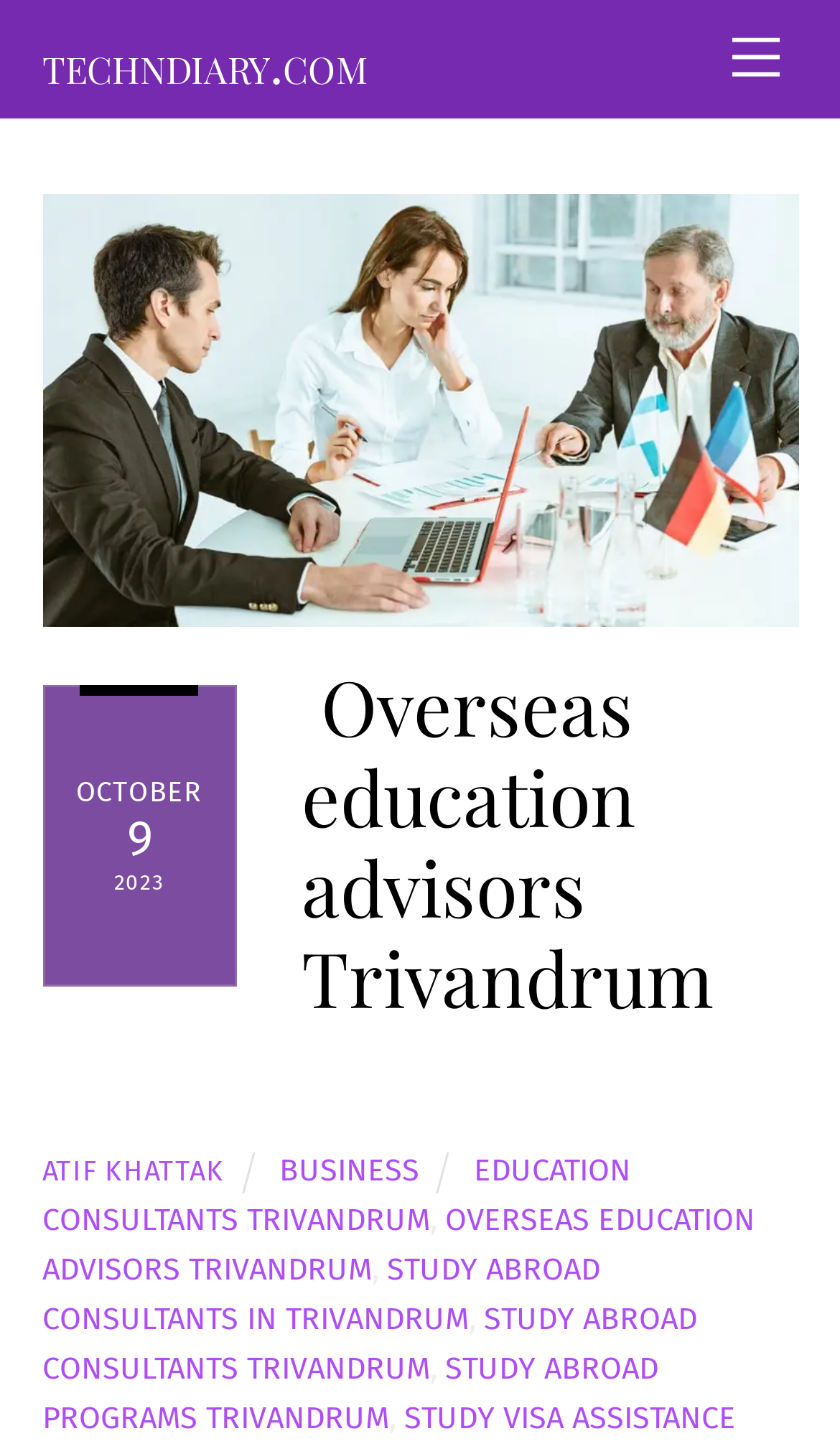Provide the bounding box coordinates for the UI element that is described as: "Study abroad consultants in Trivandrum".

[0.05, 0.864, 0.714, 0.923]